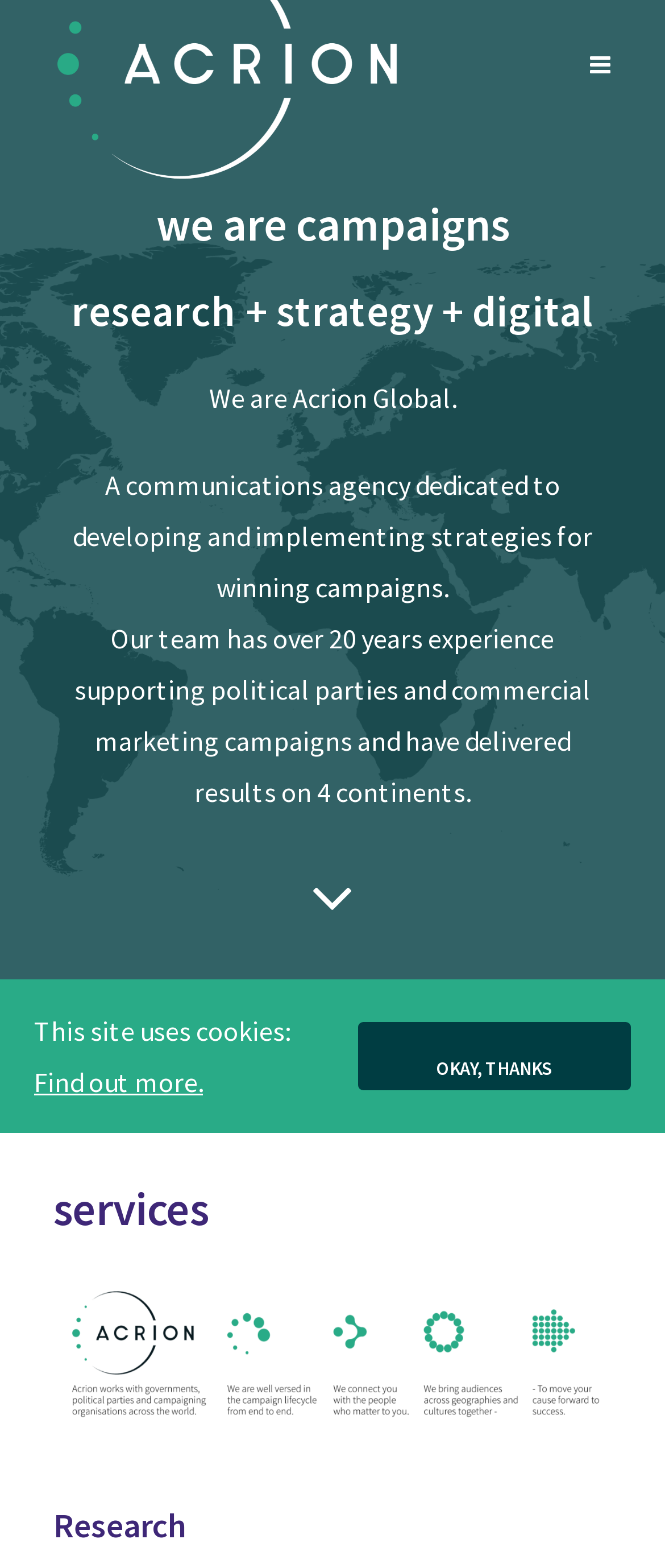Write an extensive caption that covers every aspect of the webpage.

The webpage is about Acrion Global, a communications agency dedicated to developing and implementing strategies for winning campaigns. At the top of the page, there is a large image that spans the entire width of the page. Below the image, there is a heading that reads "we are campaigns" followed by another heading that reads "research + strategy + digital". 

To the right of these headings, there is a link to "Acrion Global". Below these elements, there are three paragraphs of text that describe the agency's mission and experience. The first paragraph reads "We are Acrion Global." The second paragraph describes the agency's dedication to developing and implementing strategies for winning campaigns. The third paragraph mentions the agency's experience supporting political parties and commercial marketing campaigns on four continents.

On the bottom left of the page, there is a section with a heading that reads "services". Below this heading, there are links to "services" and another link with no text. To the right of this section, there is a heading that reads "Research". 

At the bottom of the page, there is a notification that reads "This site uses cookies:" followed by a link to "Find out more." Next to this notification, there is a button that reads "OKAY, THANKS".